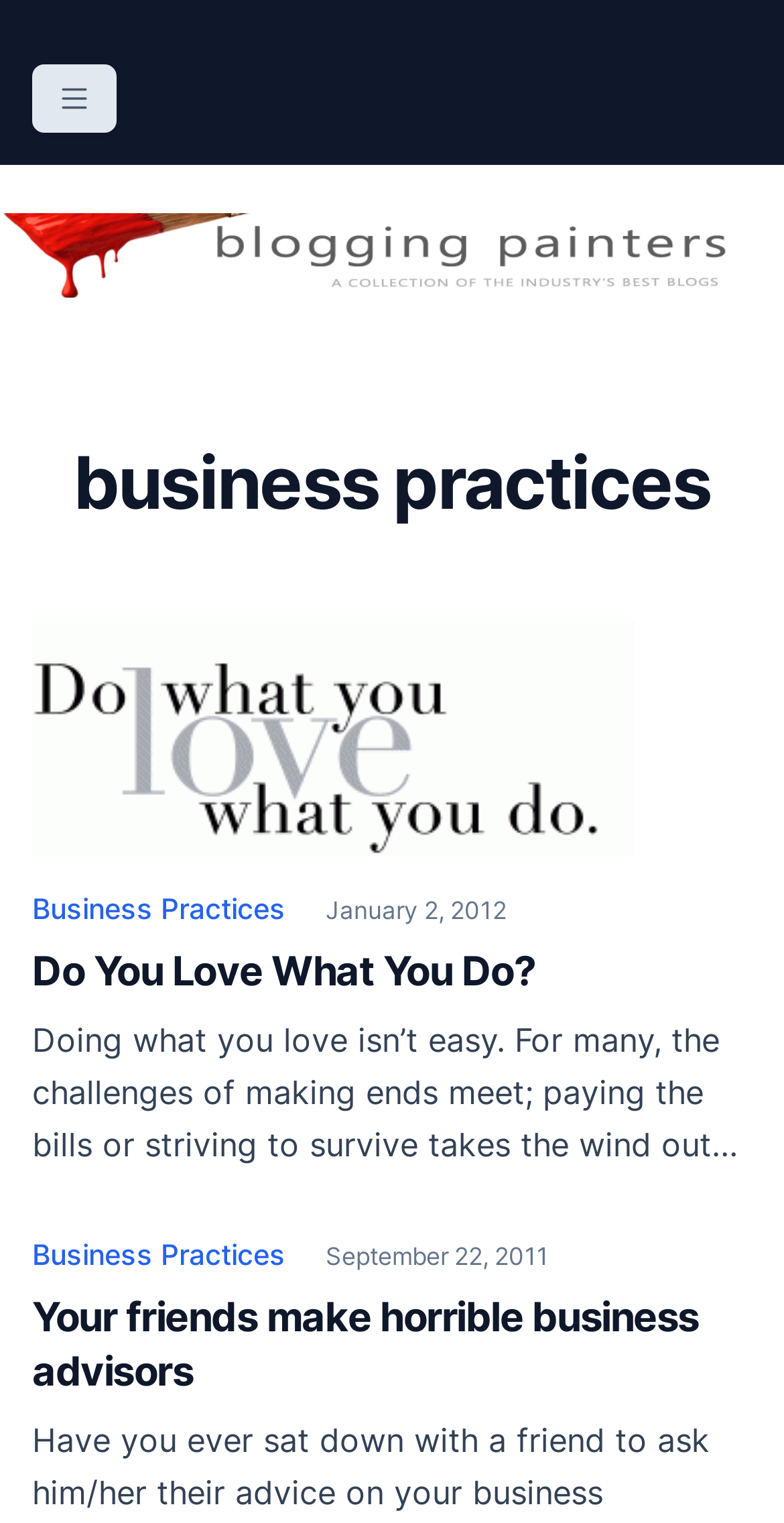How many links are in the first article?
Answer the question with a single word or phrase by looking at the picture.

2